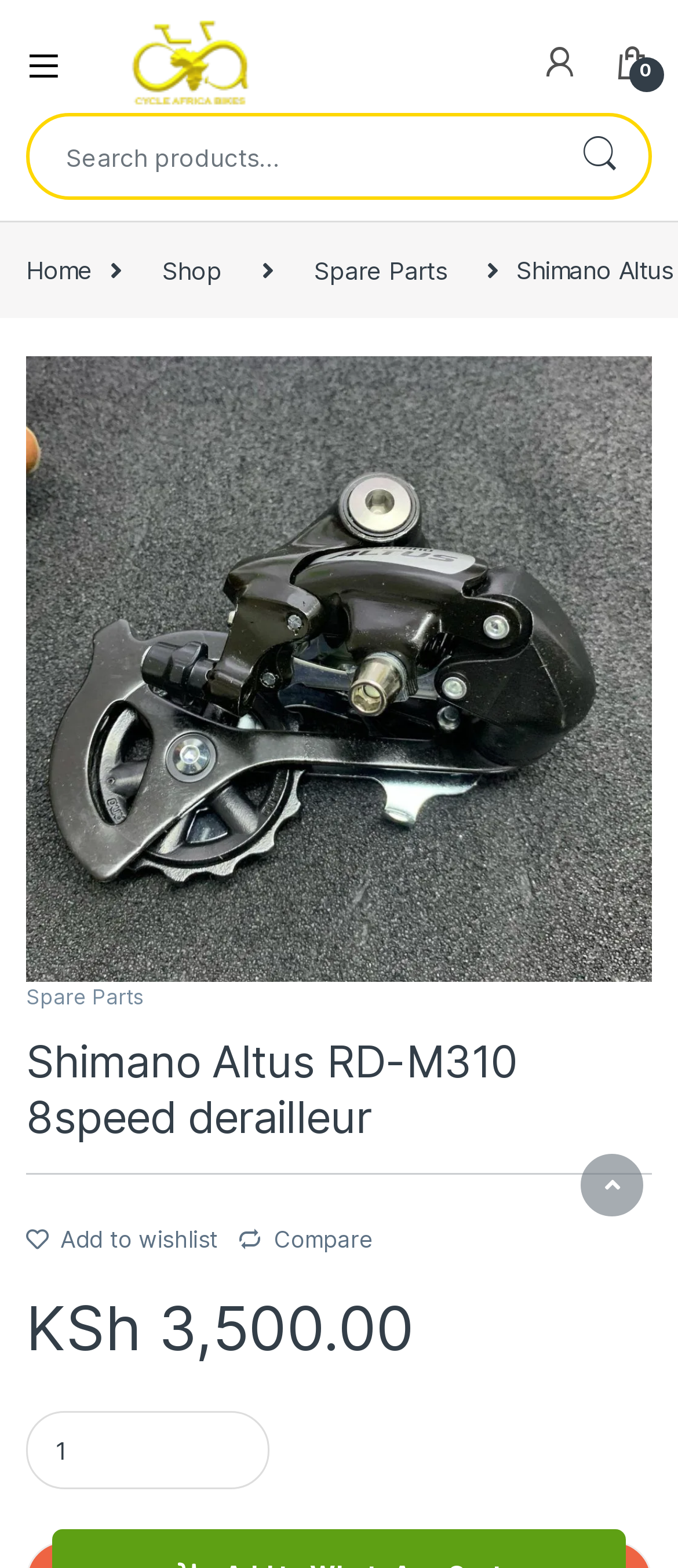Find the bounding box coordinates of the element's region that should be clicked in order to follow the given instruction: "Search for products". The coordinates should consist of four float numbers between 0 and 1, i.e., [left, top, right, bottom].

[0.038, 0.072, 0.962, 0.127]